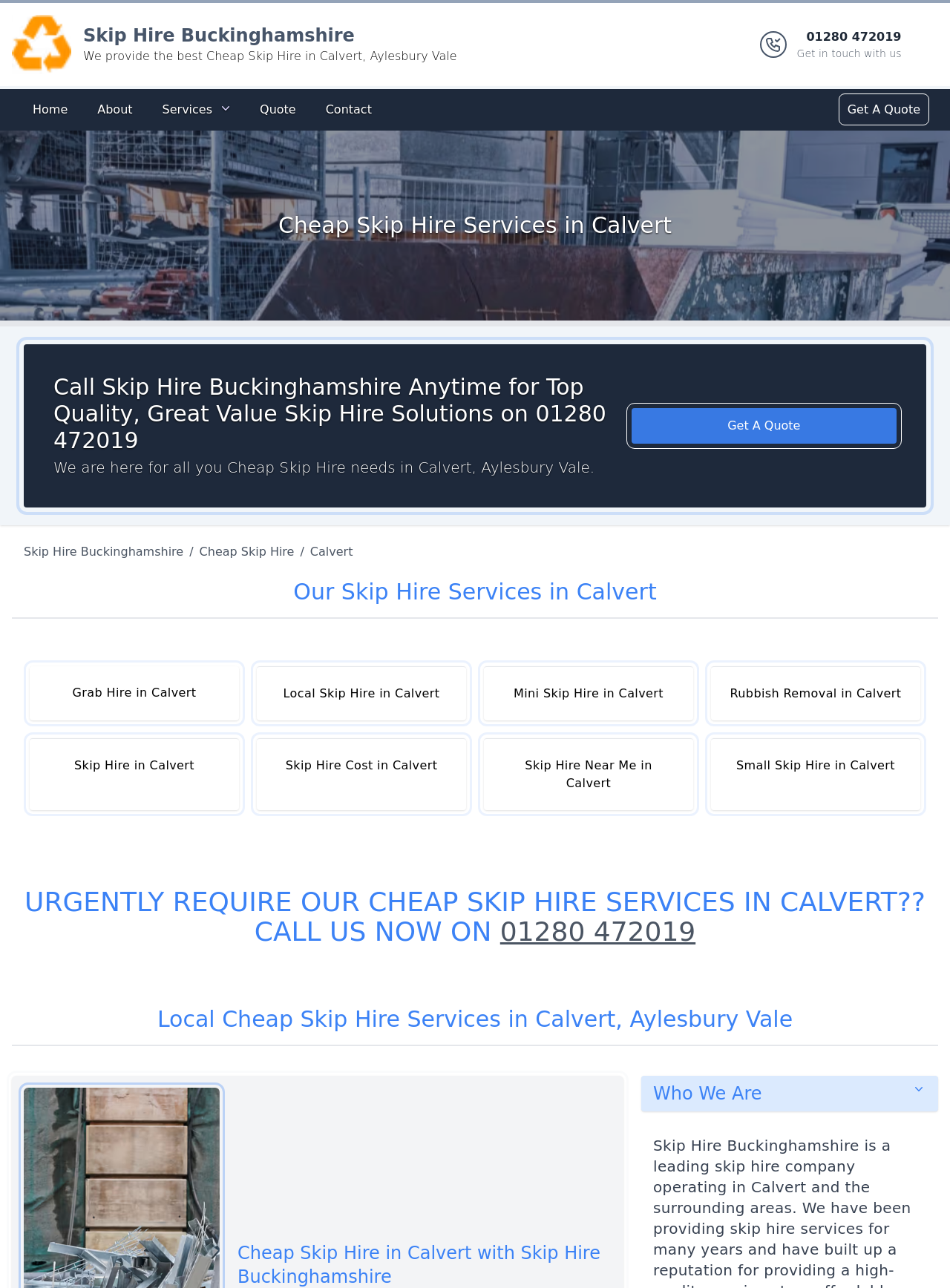Highlight the bounding box coordinates of the element you need to click to perform the following instruction: "Get a quote for Cheap Skip Hire."

[0.886, 0.075, 0.975, 0.095]